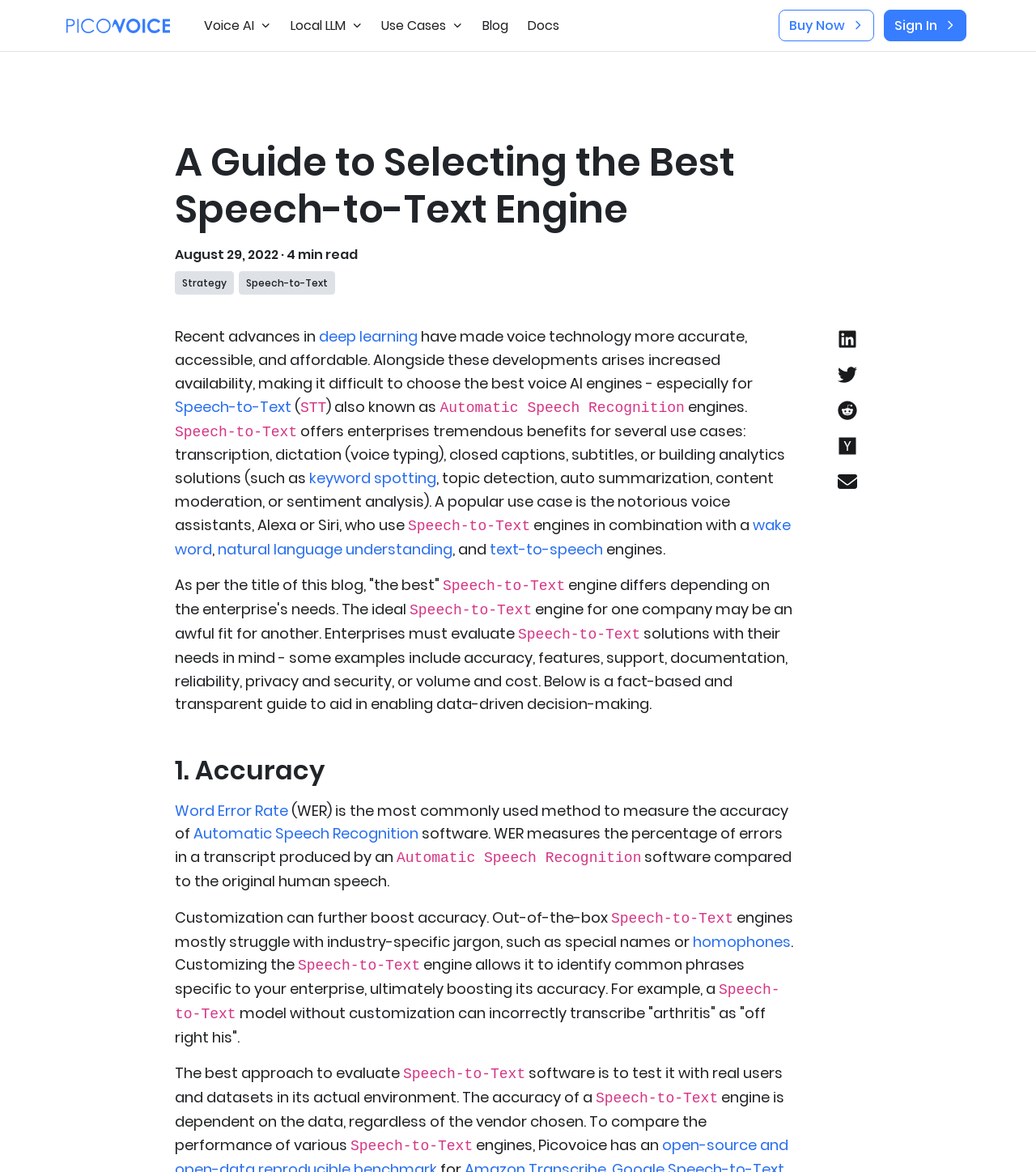Identify the bounding box coordinates of the element that should be clicked to fulfill this task: "Click on the 'Blog' link". The coordinates should be provided as four float numbers between 0 and 1, i.e., [left, top, right, bottom].

[0.456, 0.009, 0.5, 0.034]